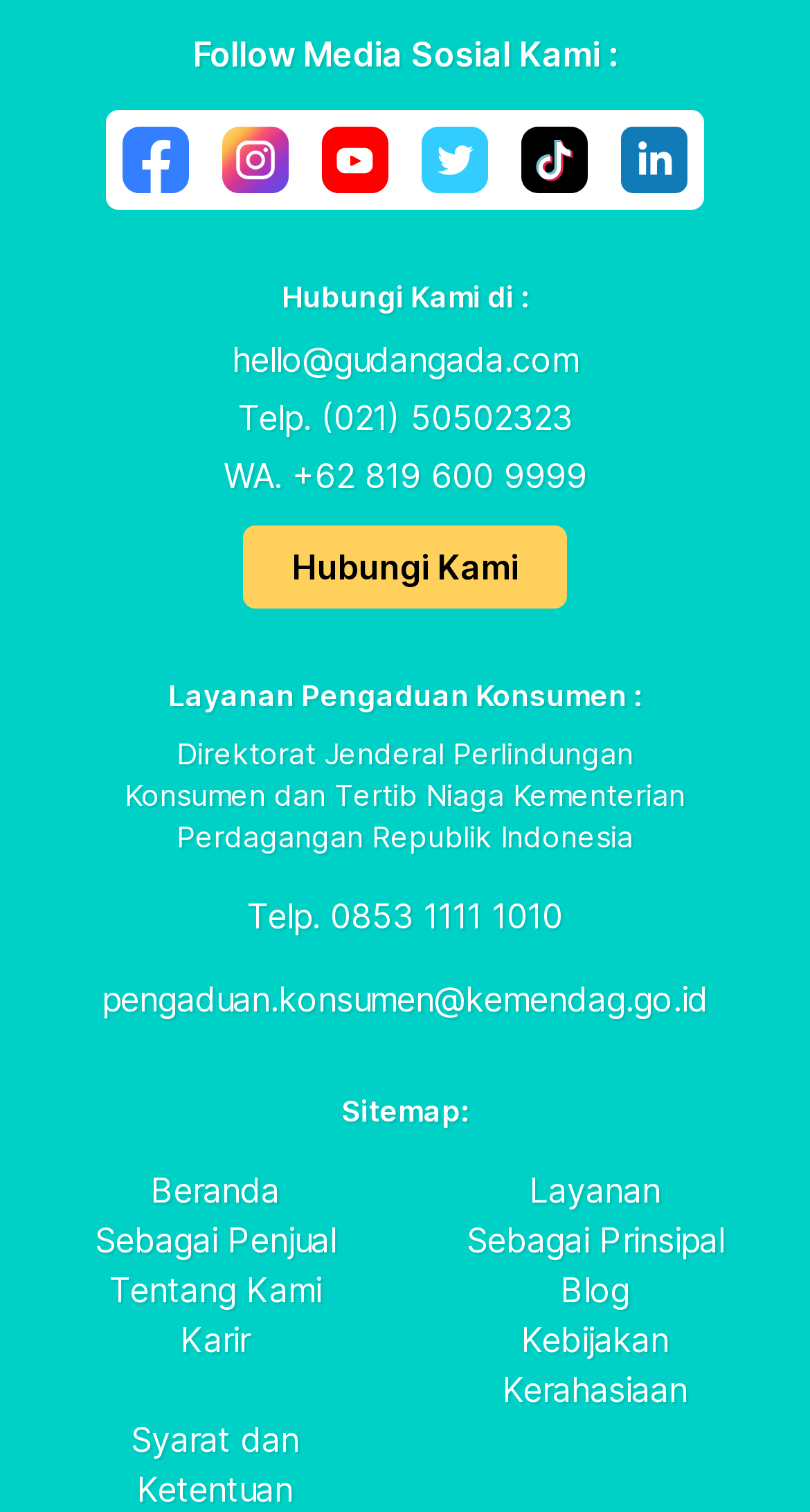Bounding box coordinates should be in the format (top-left x, top-left y, bottom-right x, bottom-right y) and all values should be floating point numbers between 0 and 1. Determine the bounding box coordinate for the UI element described as: alt="social-button"

[0.151, 0.083, 0.233, 0.127]